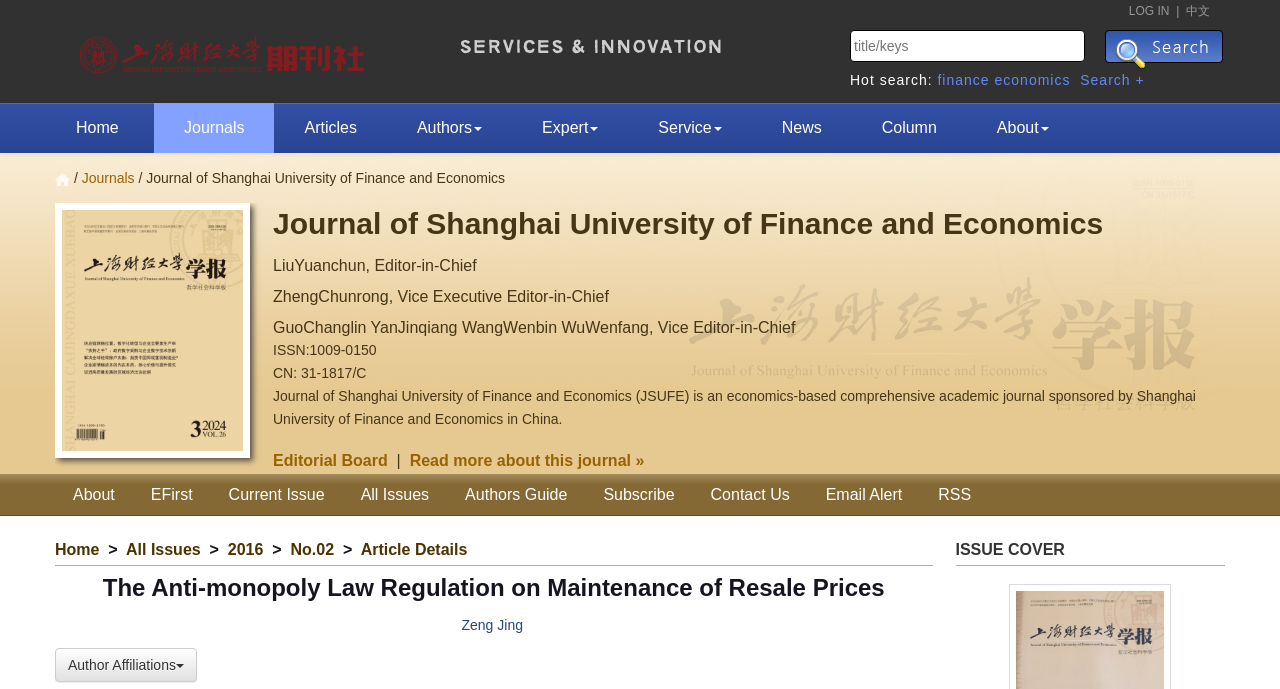Use a single word or phrase to answer the question:
What is the ISSN number of the journal?

1009-0150